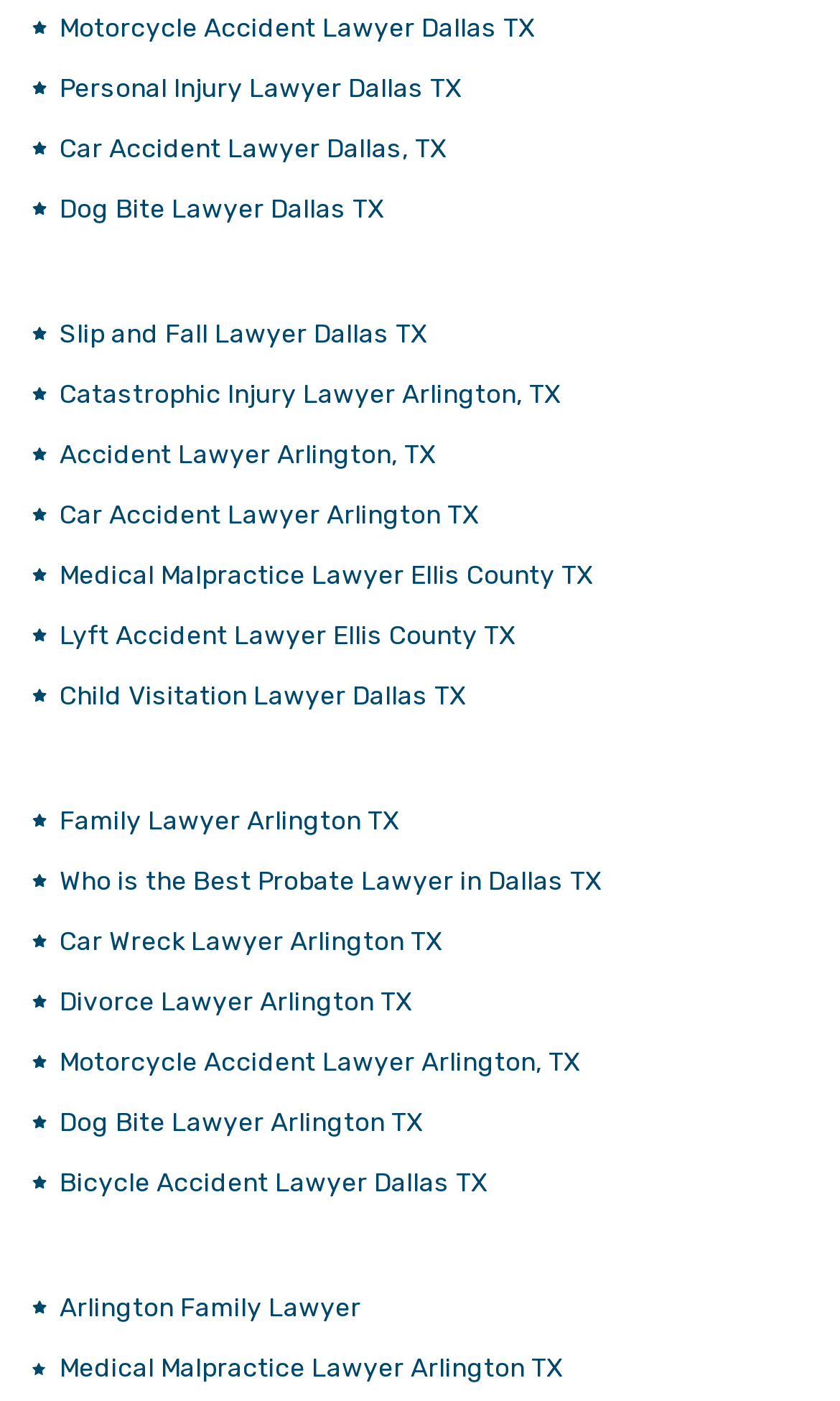Please determine the bounding box coordinates of the section I need to click to accomplish this instruction: "Get information about Child Visitation Lawyer Dallas TX".

[0.038, 0.476, 0.555, 0.519]